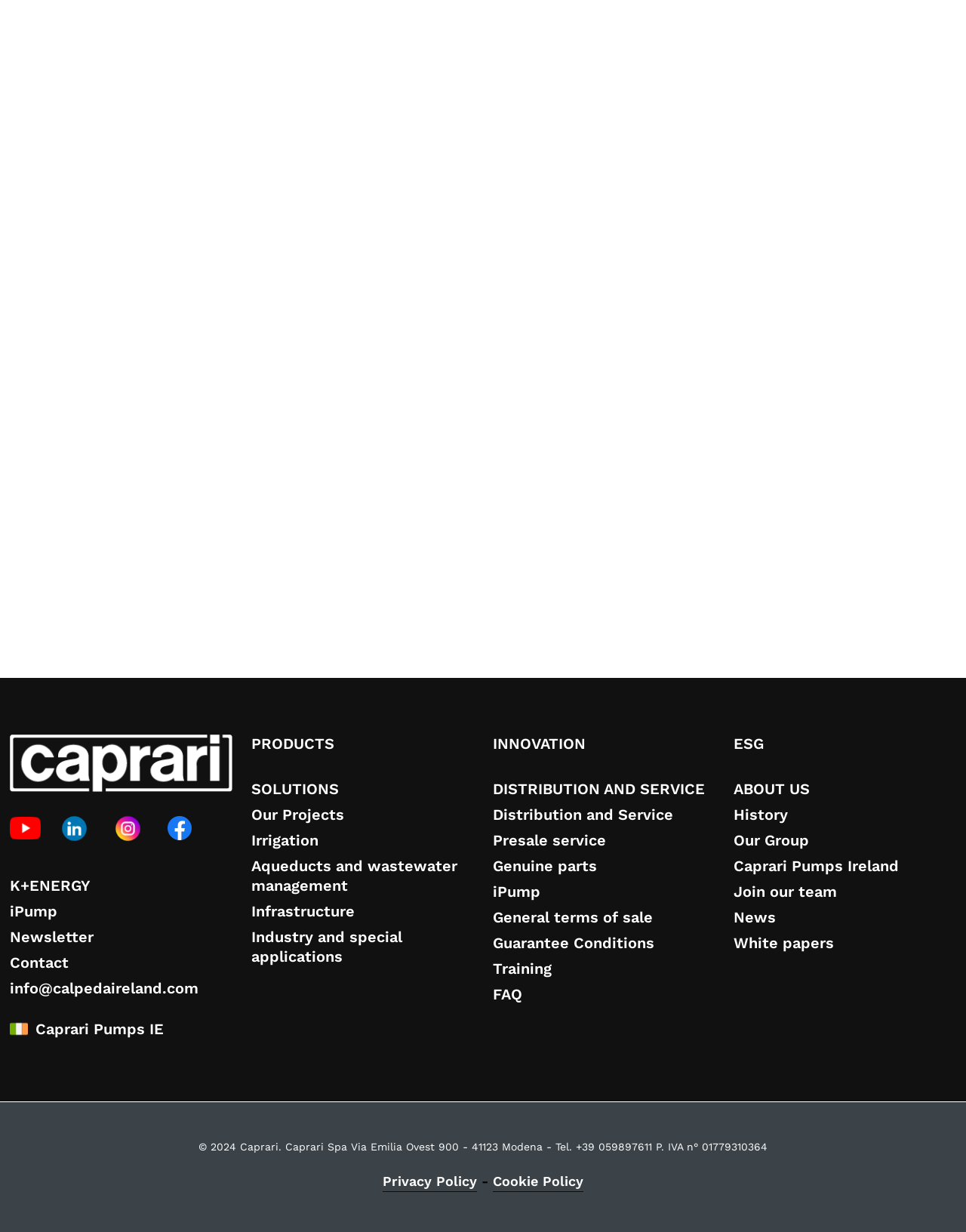Use the information in the screenshot to answer the question comprehensively: What is the brand name of the pumps?

The brand name of the pumps can be found in the links and headings throughout the webpage, such as 'Caprari Pumps IE' and 'Caprari Spa'. This suggests that the brand name is Caprari.